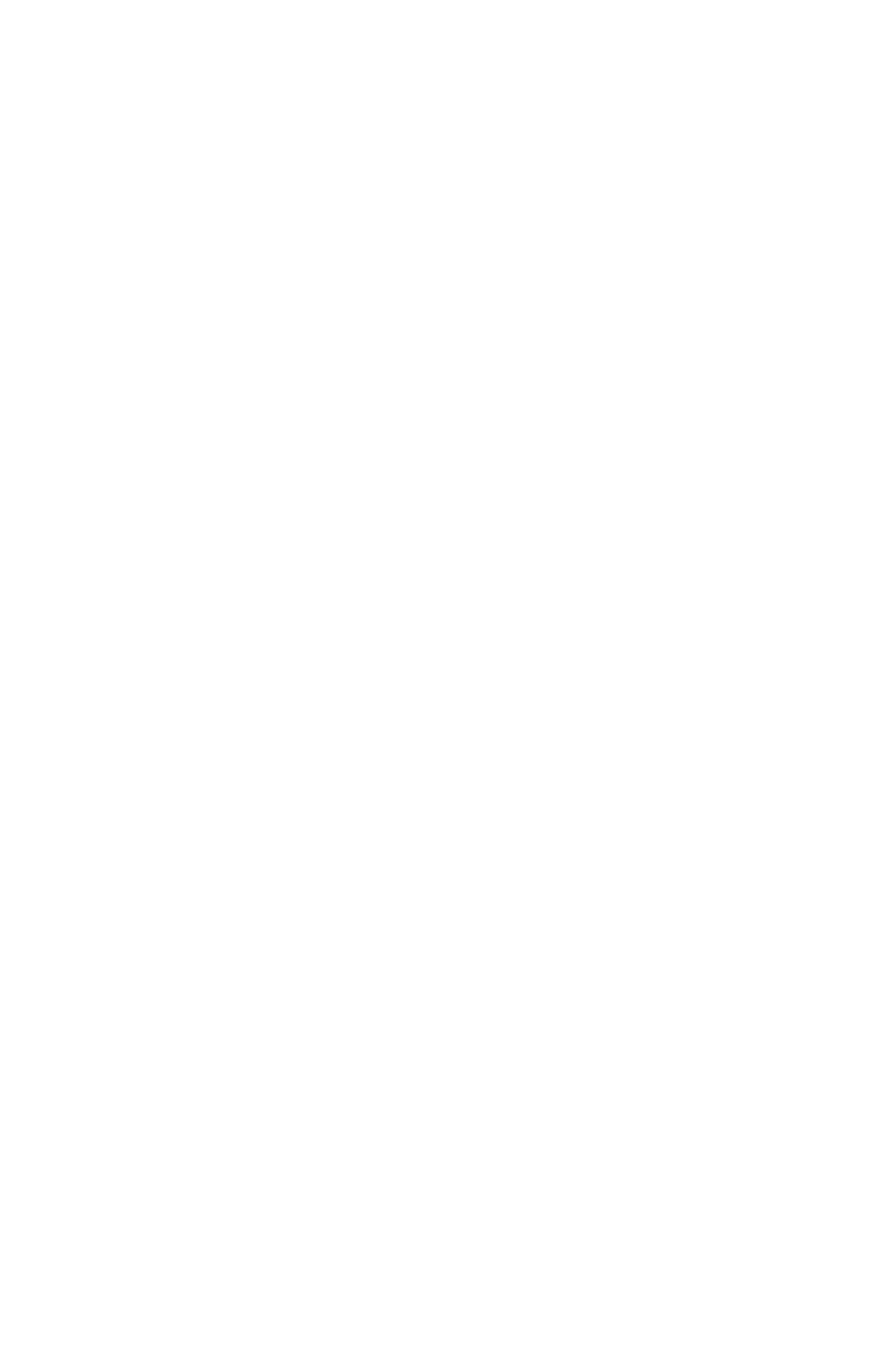Based on the image, provide a detailed and complete answer to the question: 
What is the company's slogan?

The company's slogan can be found in the image element with the text 'Information for Good.' located at the center of the webpage, with bounding box coordinates [0.346, 0.347, 0.654, 0.424].